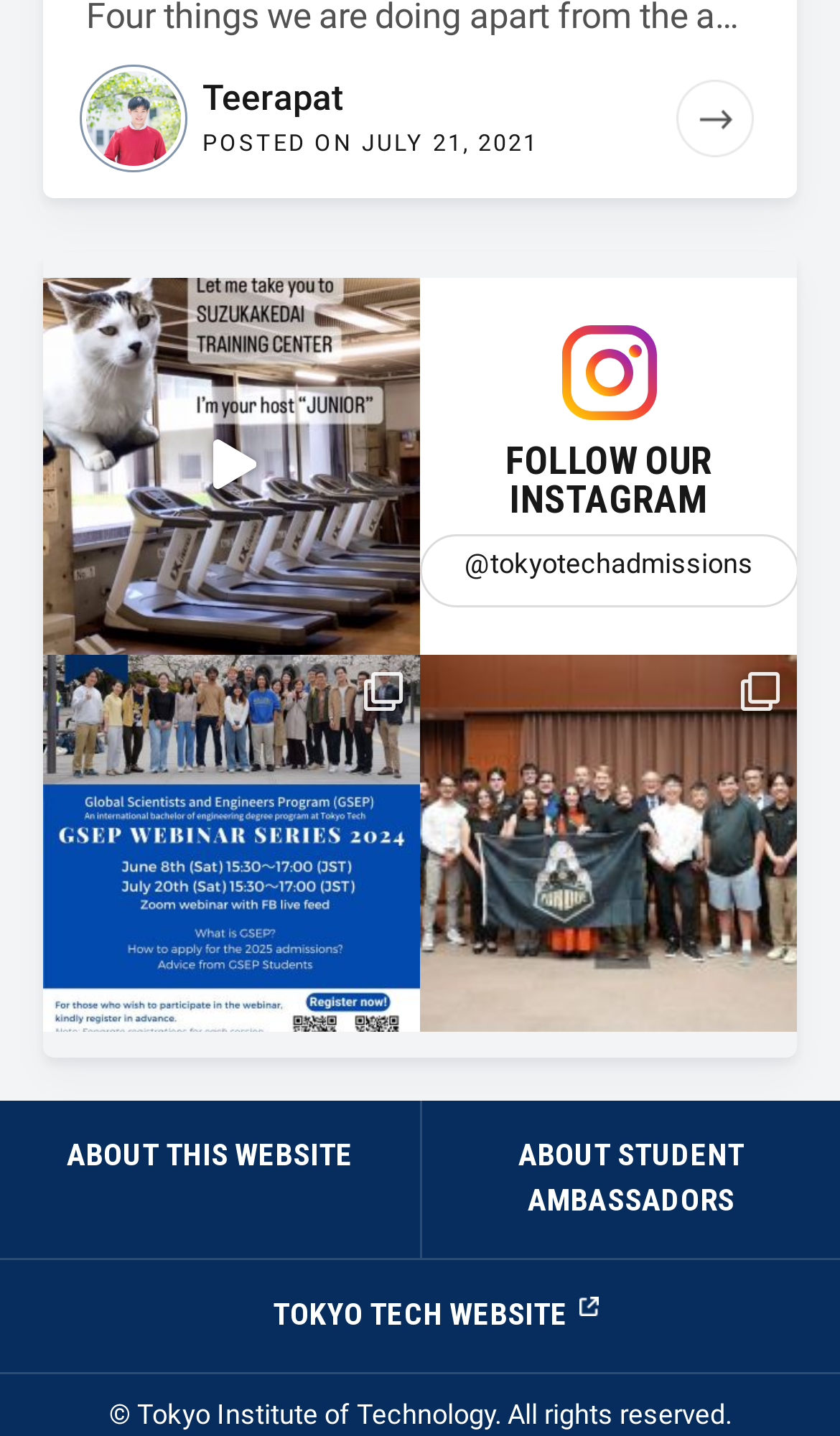Analyze the image and answer the question with as much detail as possible: 
What is the copyright information at the bottom of the webpage?

The copyright information at the bottom of the webpage states '© Tokyo Institute of Technology. All rights reserved.' which indicates that the copyright holder is Tokyo Institute of Technology.